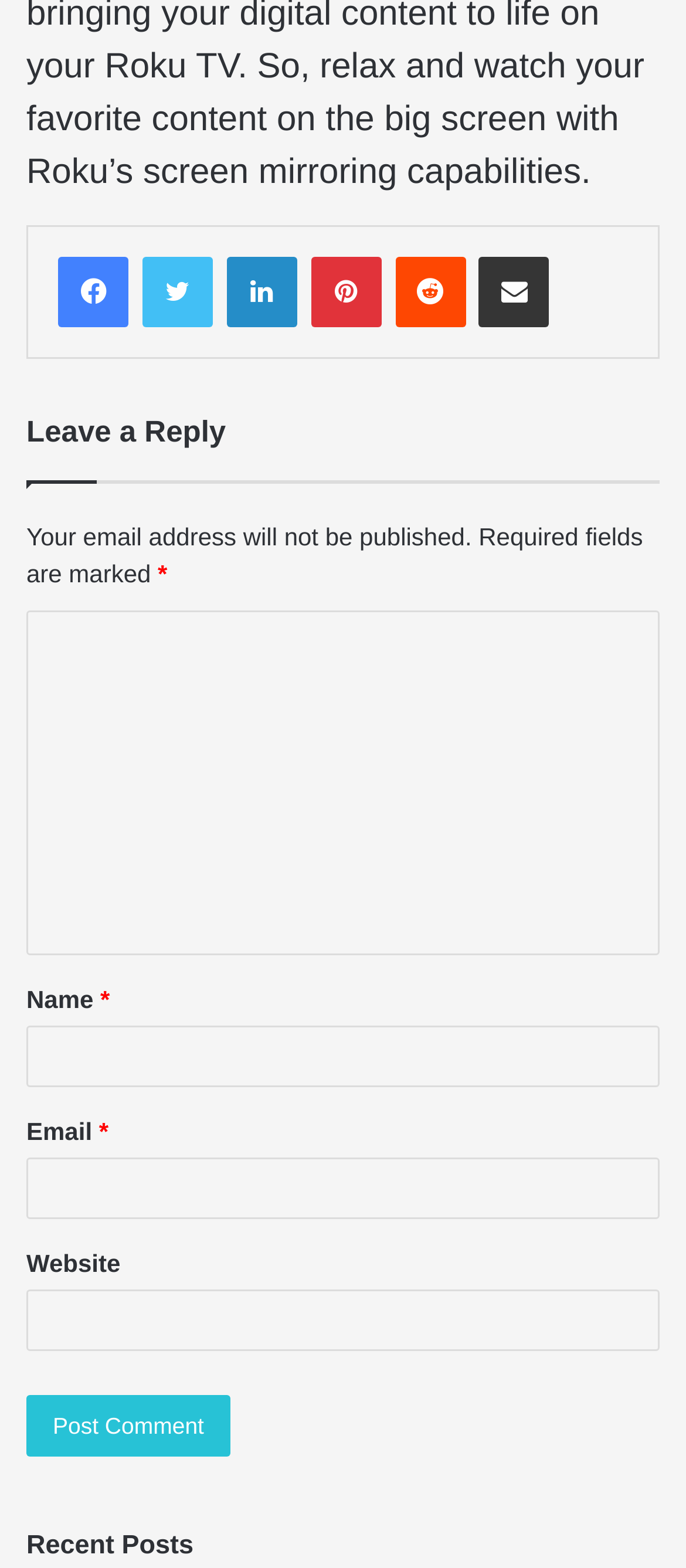Answer with a single word or phrase: 
What is the text above the comment form?

Your email address will not be published.